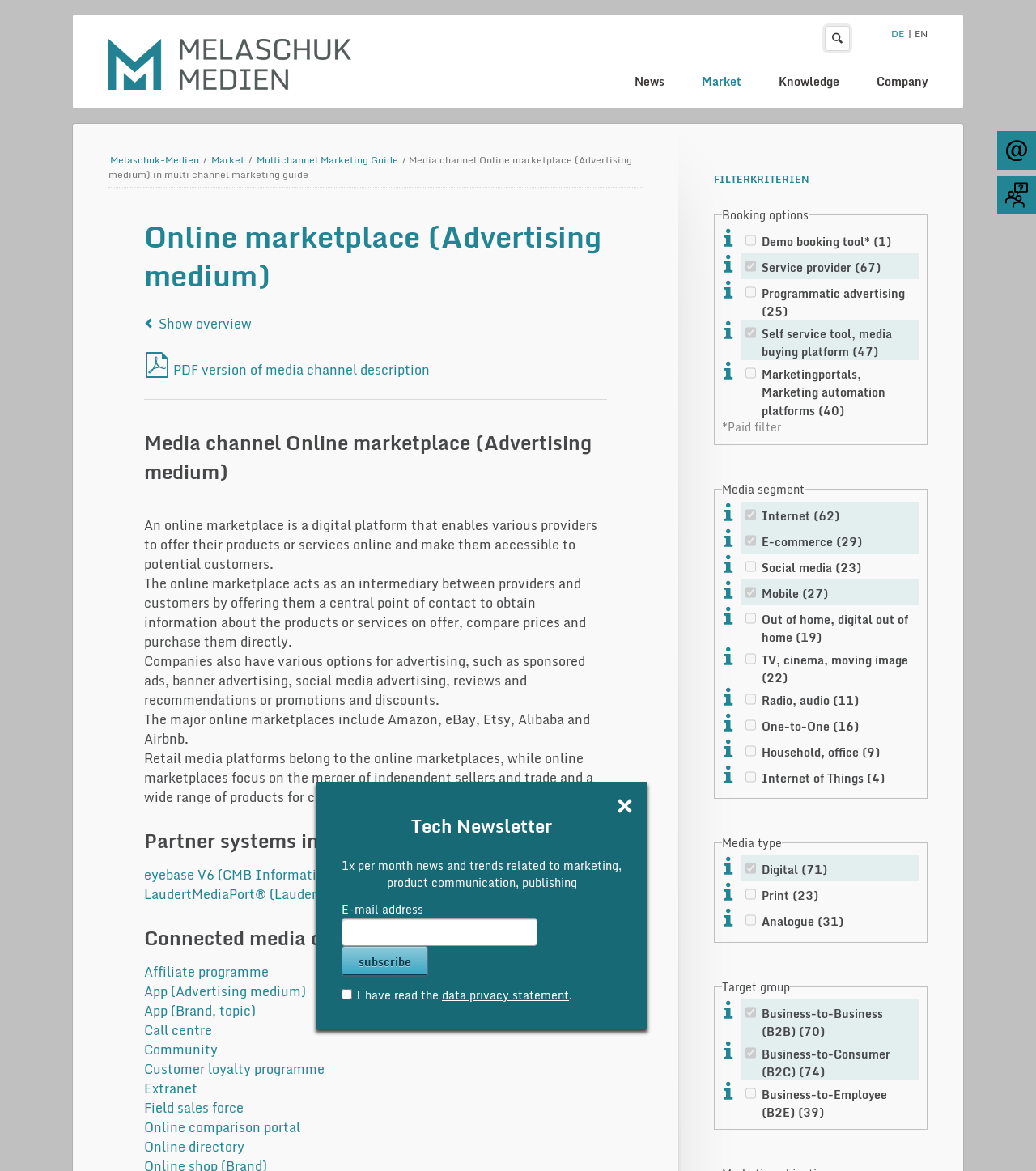Provide your answer to the question using just one word or phrase: What is the purpose of a self-service tool?

Carry out tasks independently